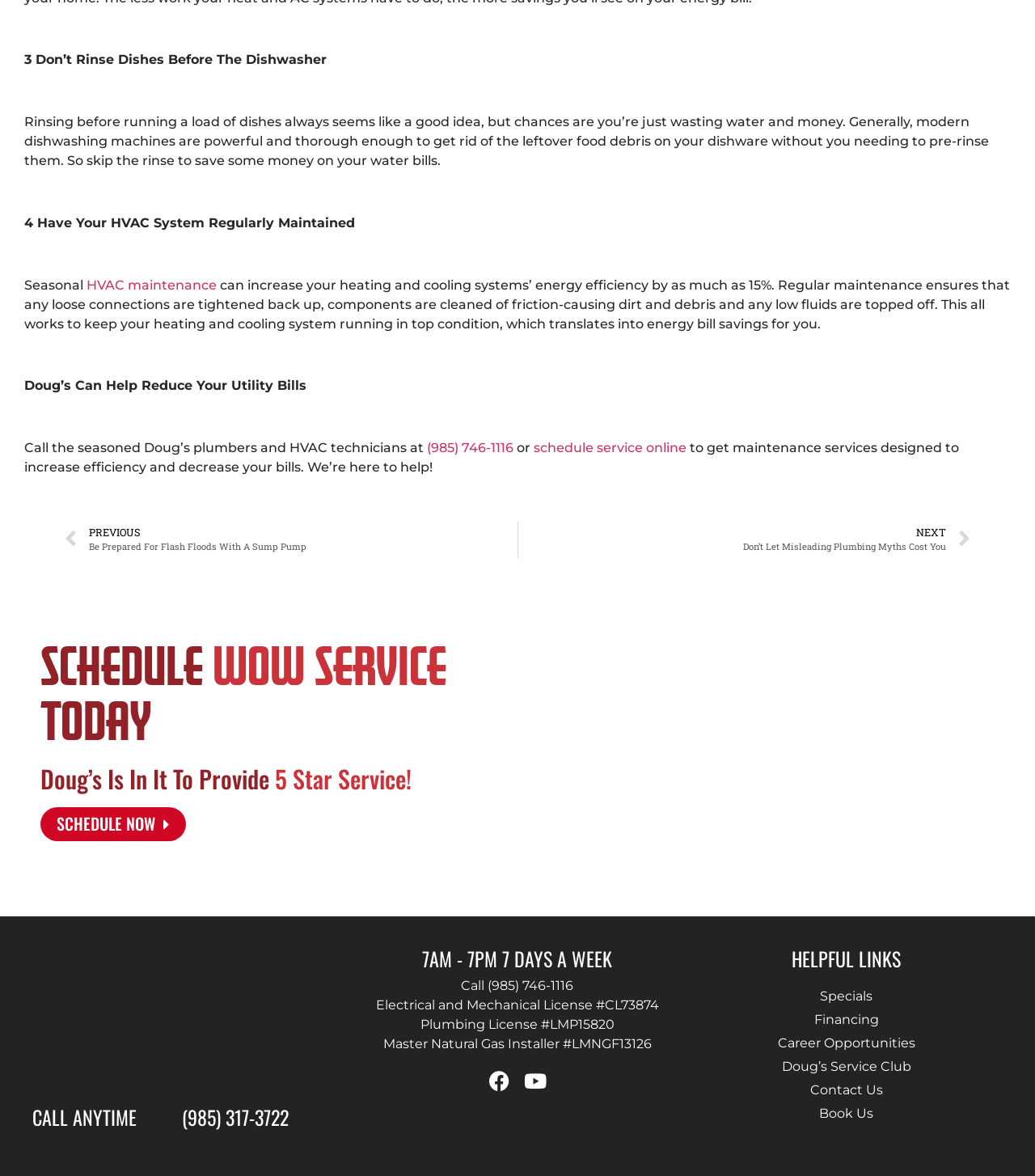Bounding box coordinates should be in the format (top-left x, top-left y, bottom-right x, bottom-right y) and all values should be floating point numbers between 0 and 1. Determine the bounding box coordinate for the UI element described as: Financing

[0.667, 0.857, 0.969, 0.877]